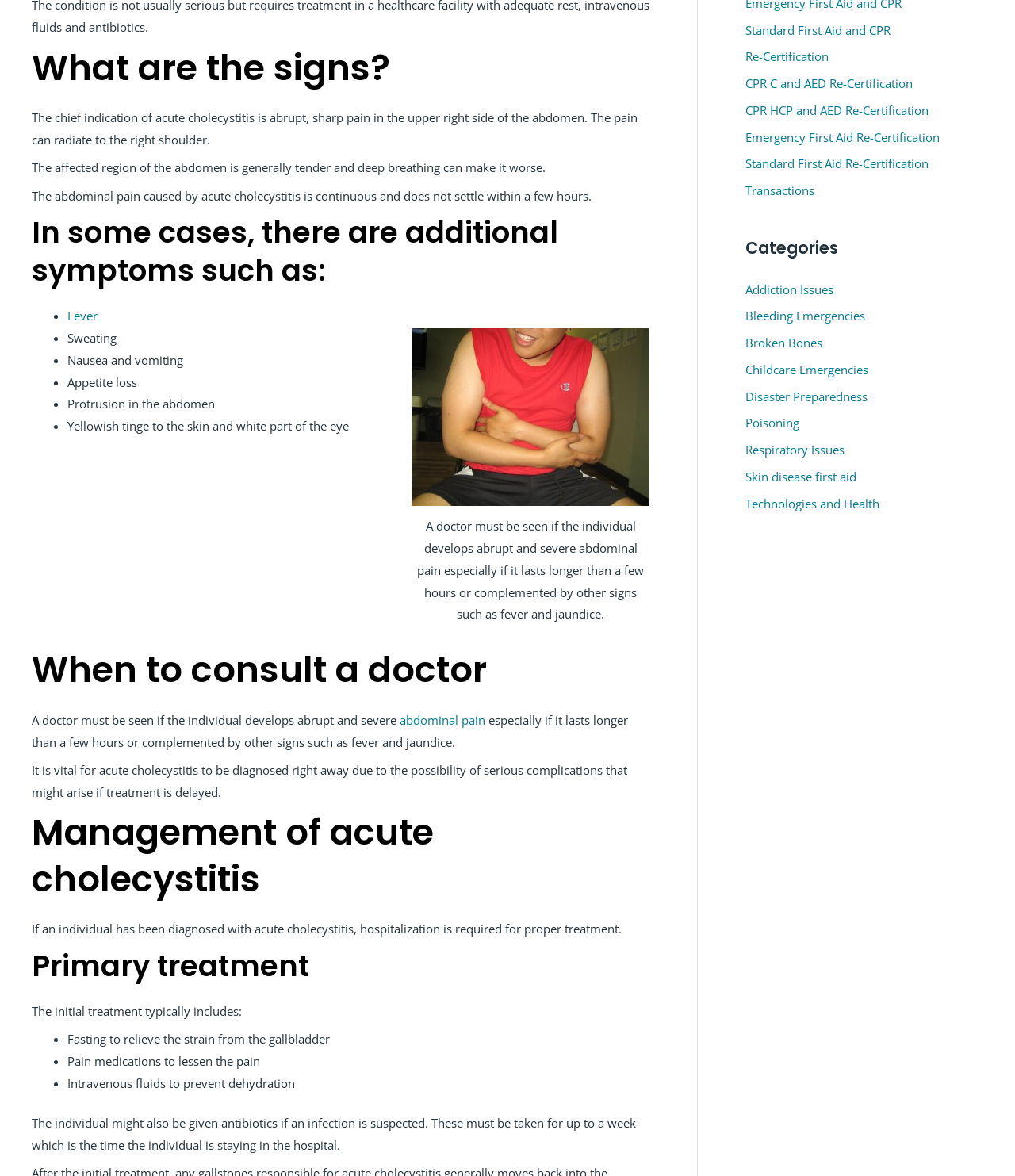Using the description "CPR C and AED Re-Certification", locate and provide the bounding box of the UI element.

[0.734, 0.064, 0.899, 0.078]